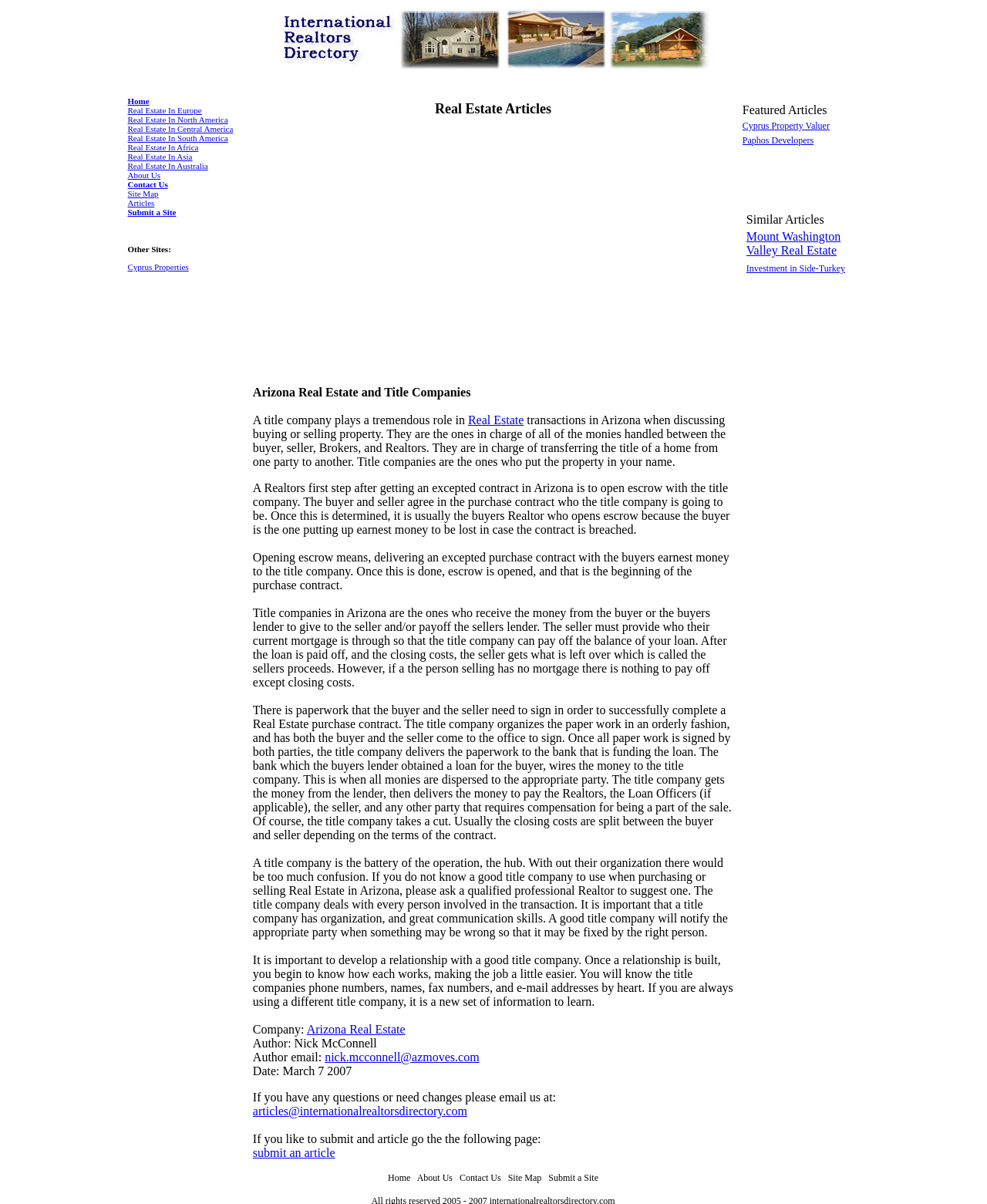Can you determine the bounding box coordinates of the area that needs to be clicked to fulfill the following instruction: "Learn about 'Cyprus Properties'"?

[0.129, 0.218, 0.191, 0.225]